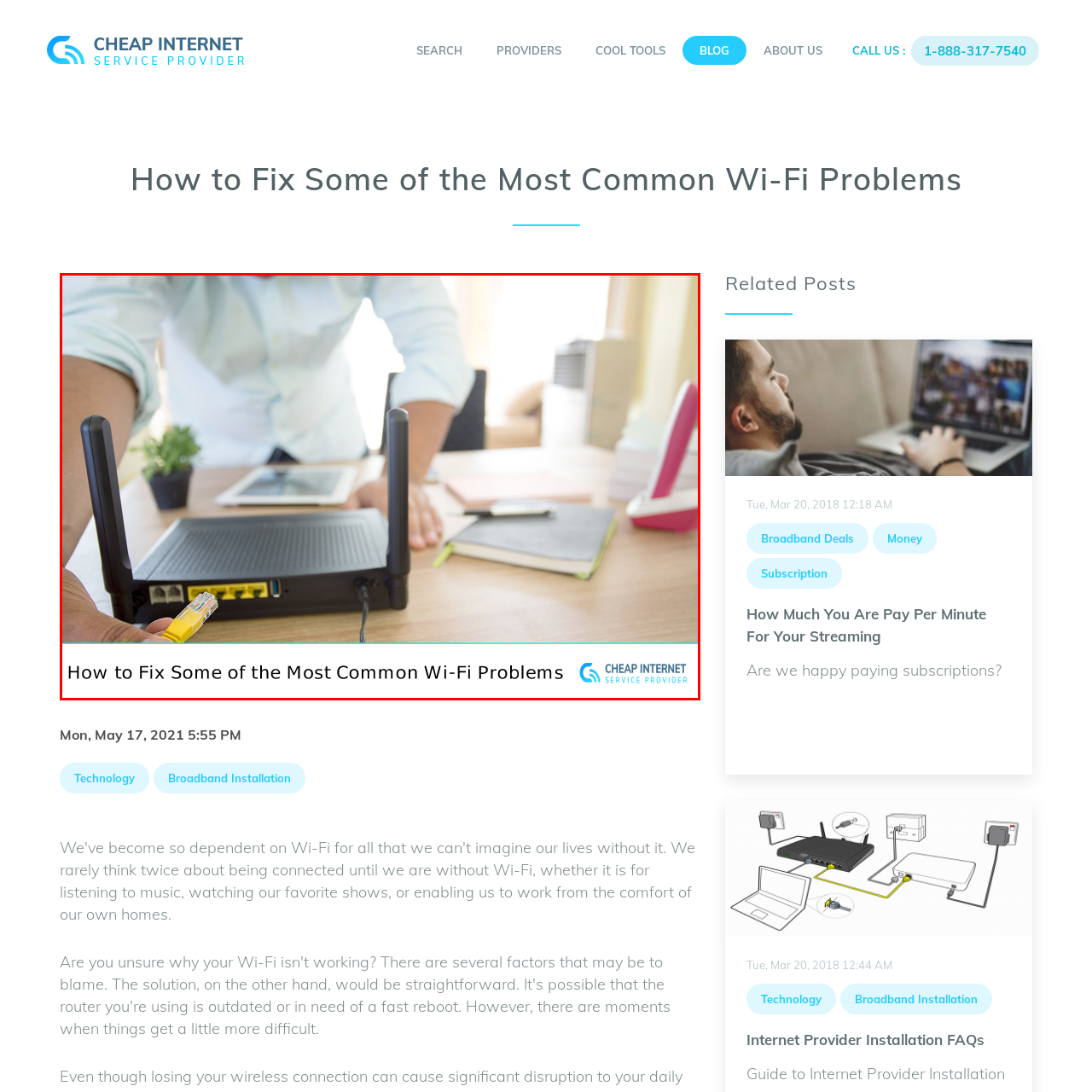What is the color of the Wi-Fi router?
Look at the image surrounded by the red border and respond with a one-word or short-phrase answer based on your observation.

Sleek black